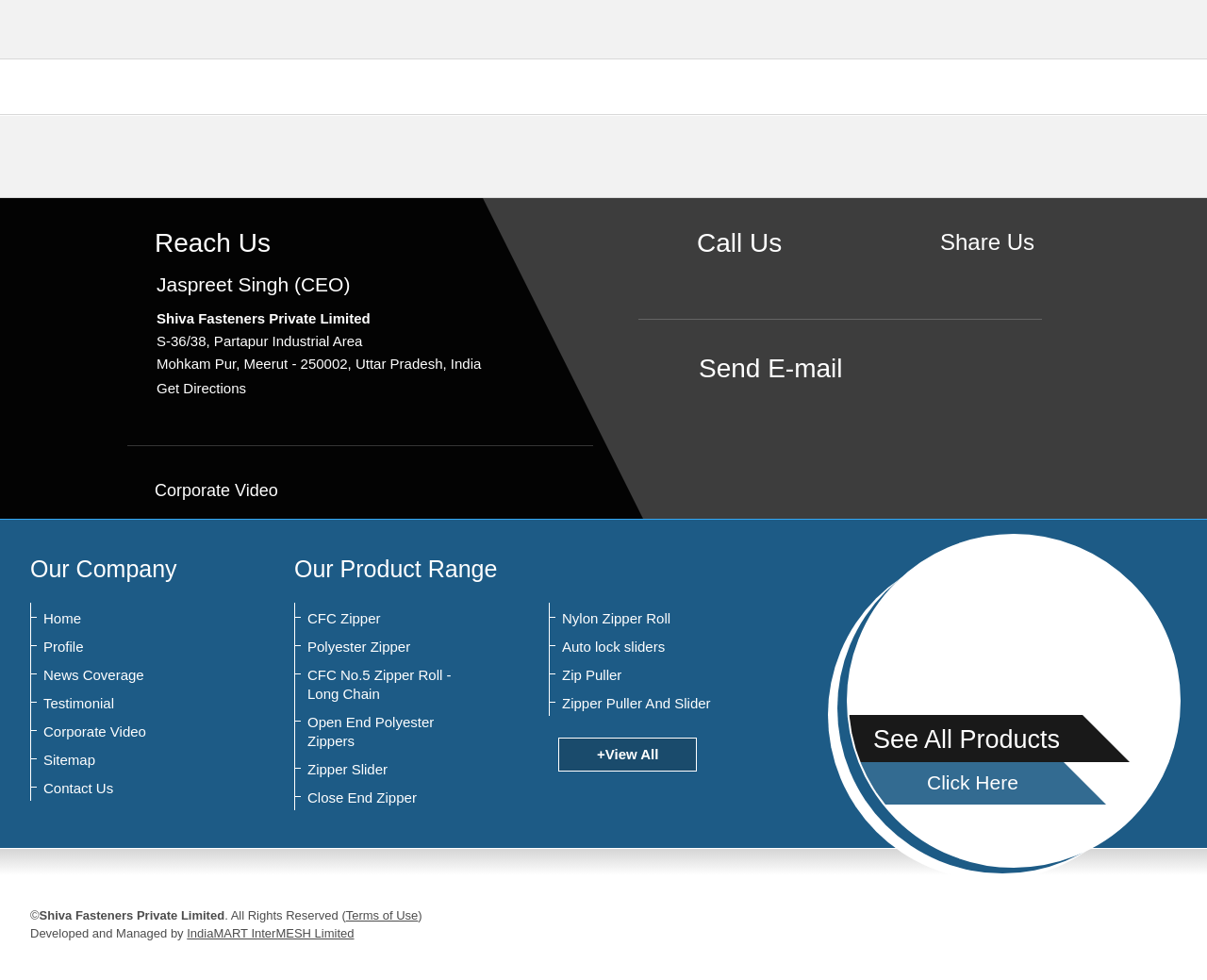Find and specify the bounding box coordinates that correspond to the clickable region for the instruction: "Check social media links".

None